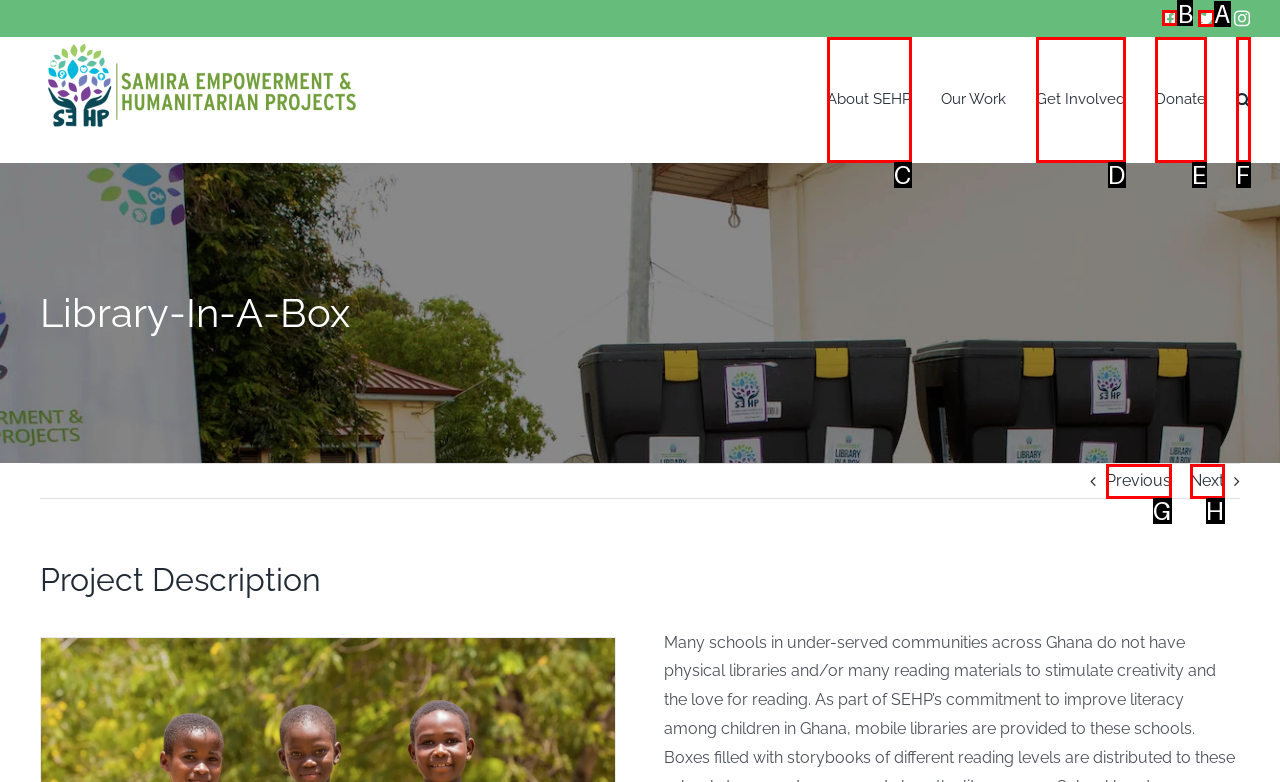Identify the letter of the option to click in order to Click Facebook. Answer with the letter directly.

B